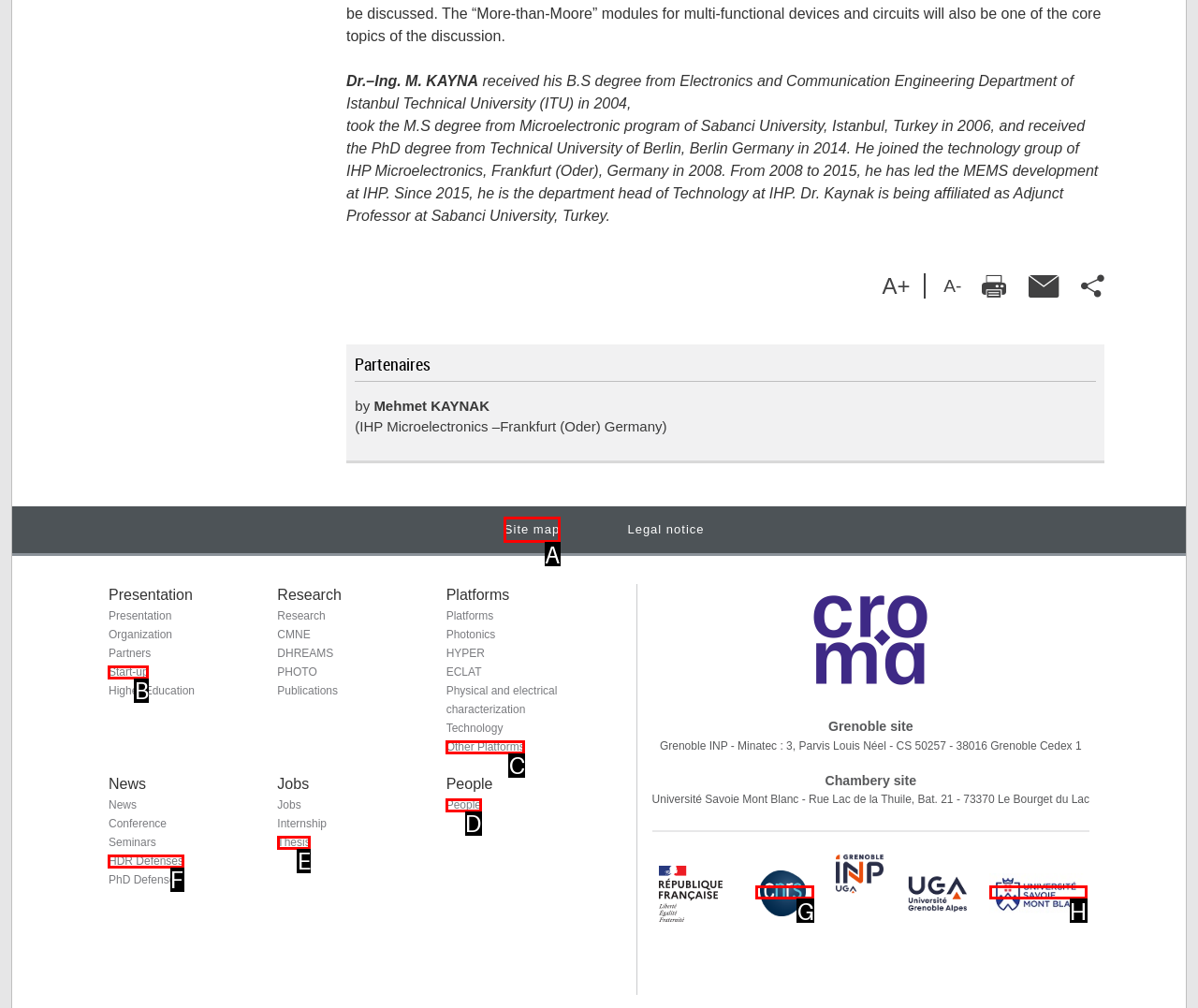Which option corresponds to the following element description: alt="Université Savoie Mont Blanc" title="[title-image]1383921719231[/title-image]"?
Please provide the letter of the correct choice.

H